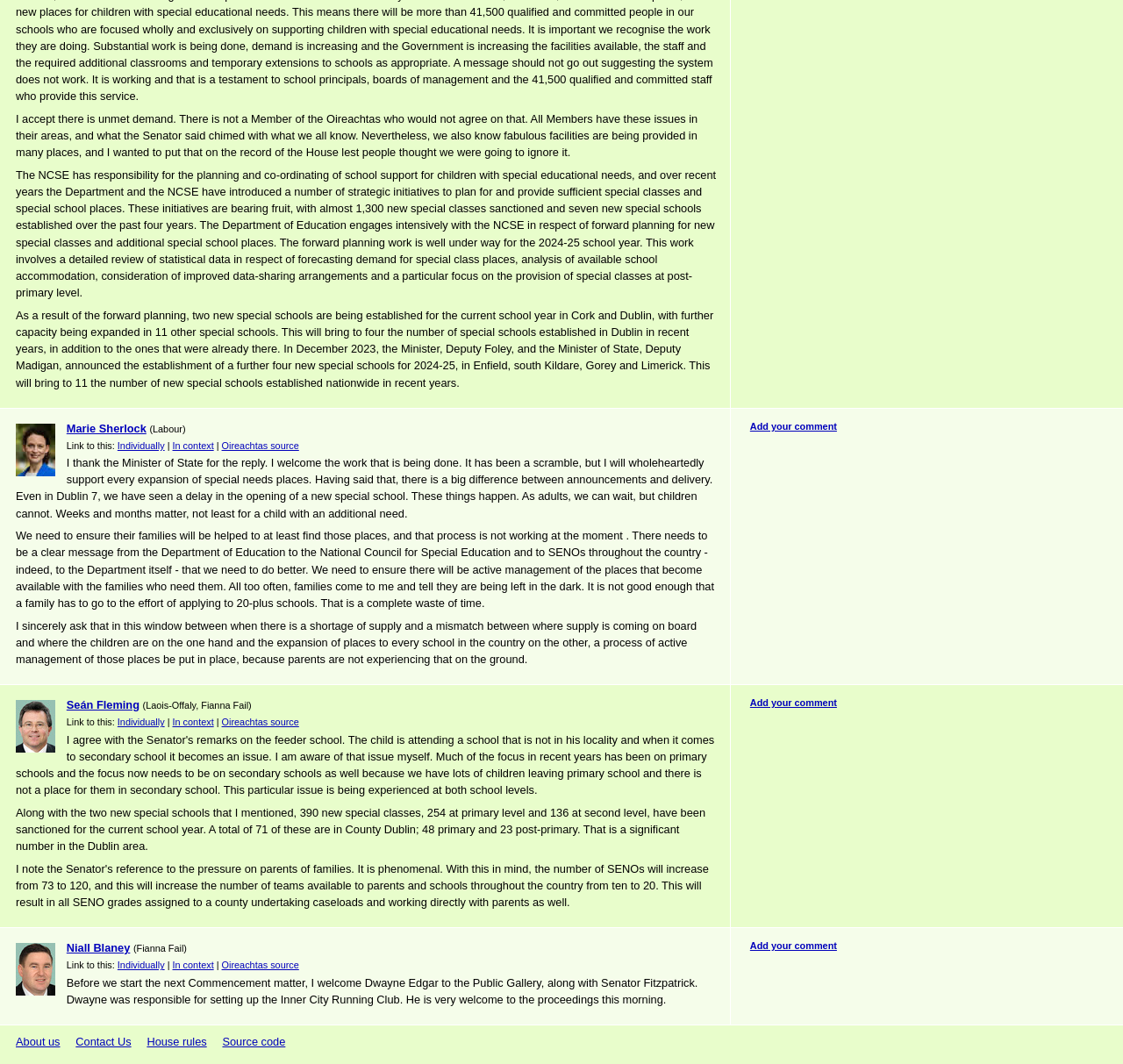Please determine the bounding box coordinates of the element to click on in order to accomplish the following task: "Add a comment". Ensure the coordinates are four float numbers ranging from 0 to 1, i.e., [left, top, right, bottom].

[0.668, 0.395, 0.745, 0.405]